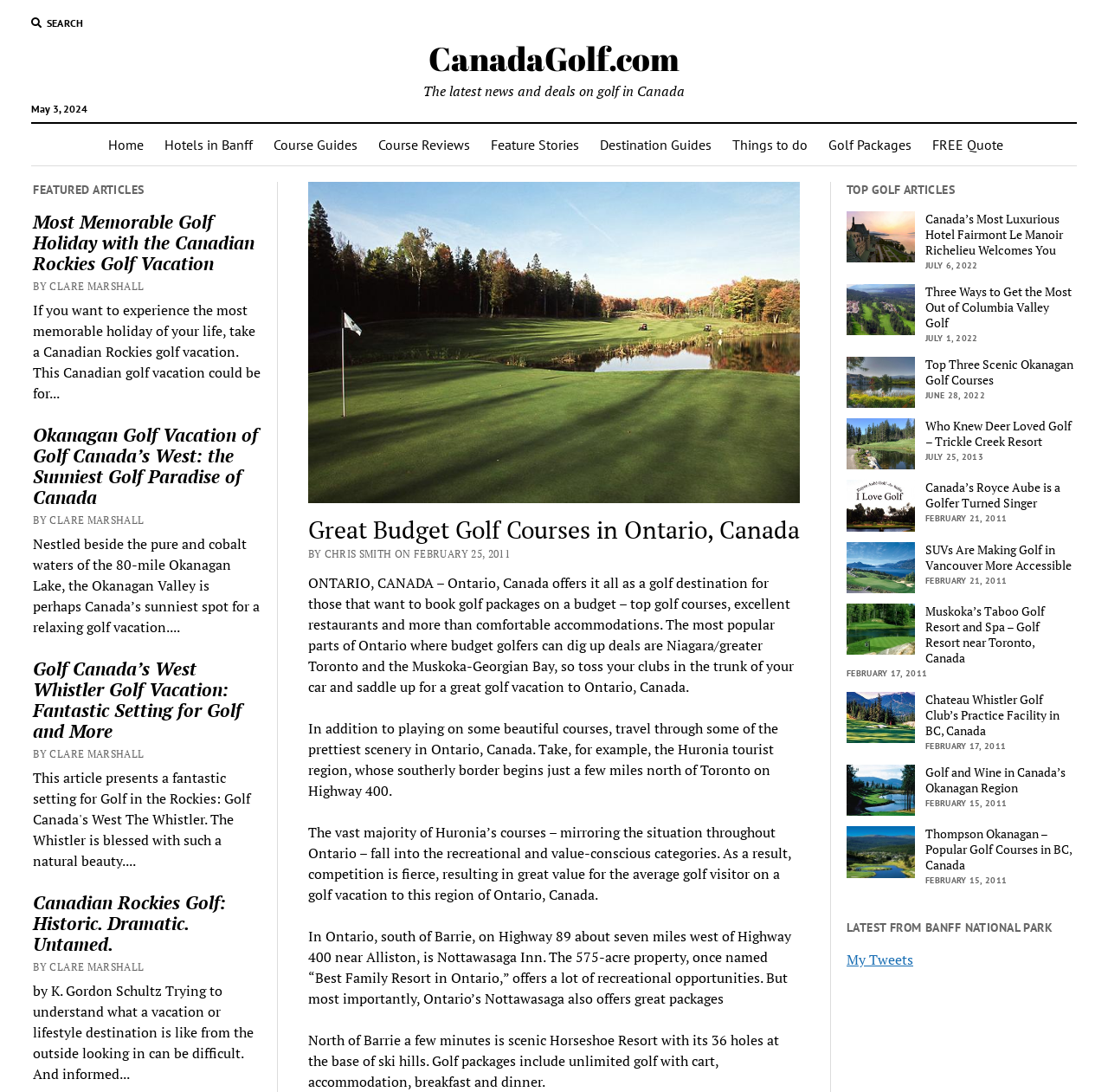Identify the bounding box coordinates of the clickable region necessary to fulfill the following instruction: "Read the article about Great Budget Golf Courses in Ontario, Canada". The bounding box coordinates should be four float numbers between 0 and 1, i.e., [left, top, right, bottom].

[0.278, 0.47, 0.722, 0.5]